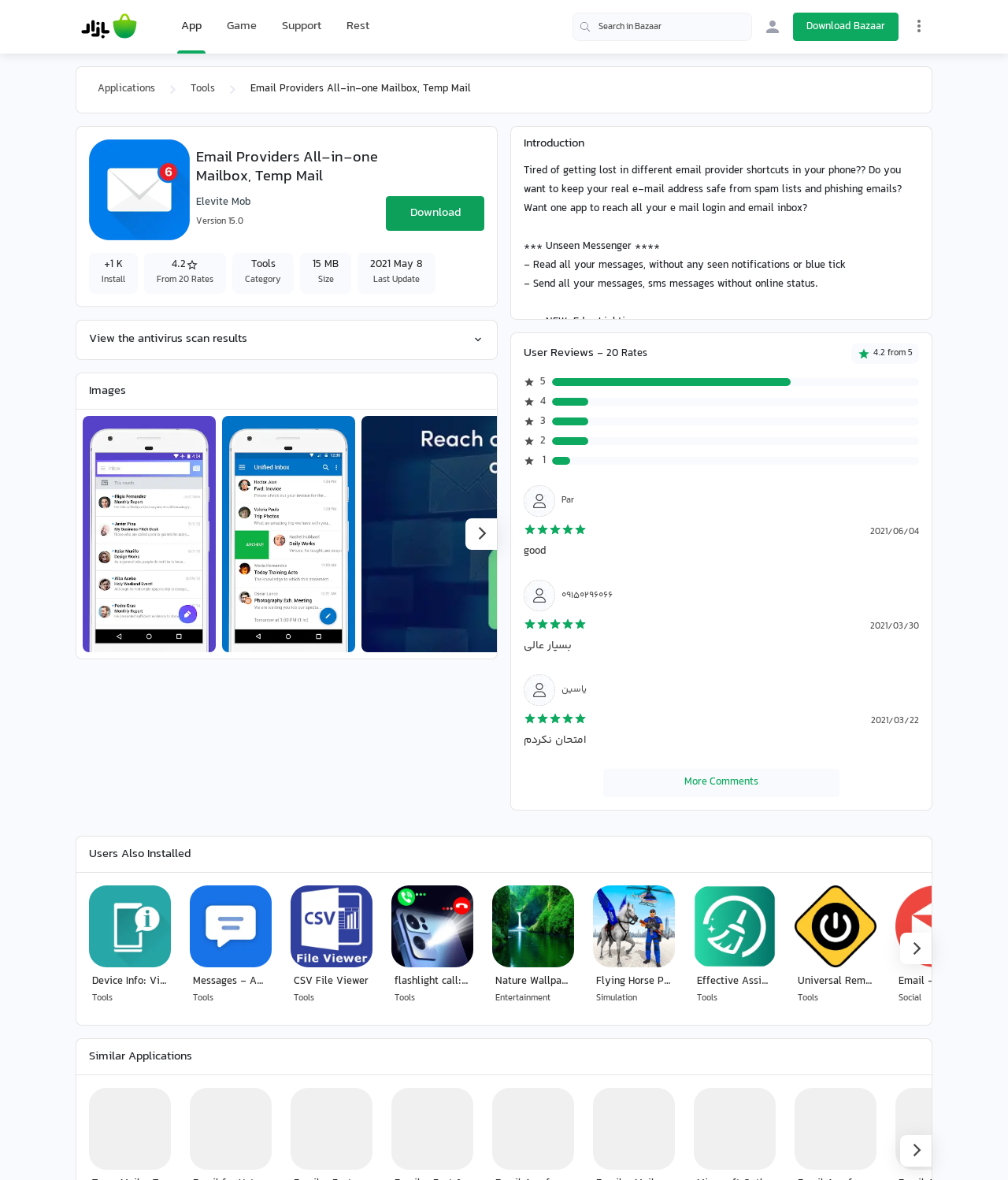Predict the bounding box coordinates of the area that should be clicked to accomplish the following instruction: "Download Bazaar". The bounding box coordinates should consist of four float numbers between 0 and 1, i.e., [left, top, right, bottom].

[0.787, 0.011, 0.891, 0.035]